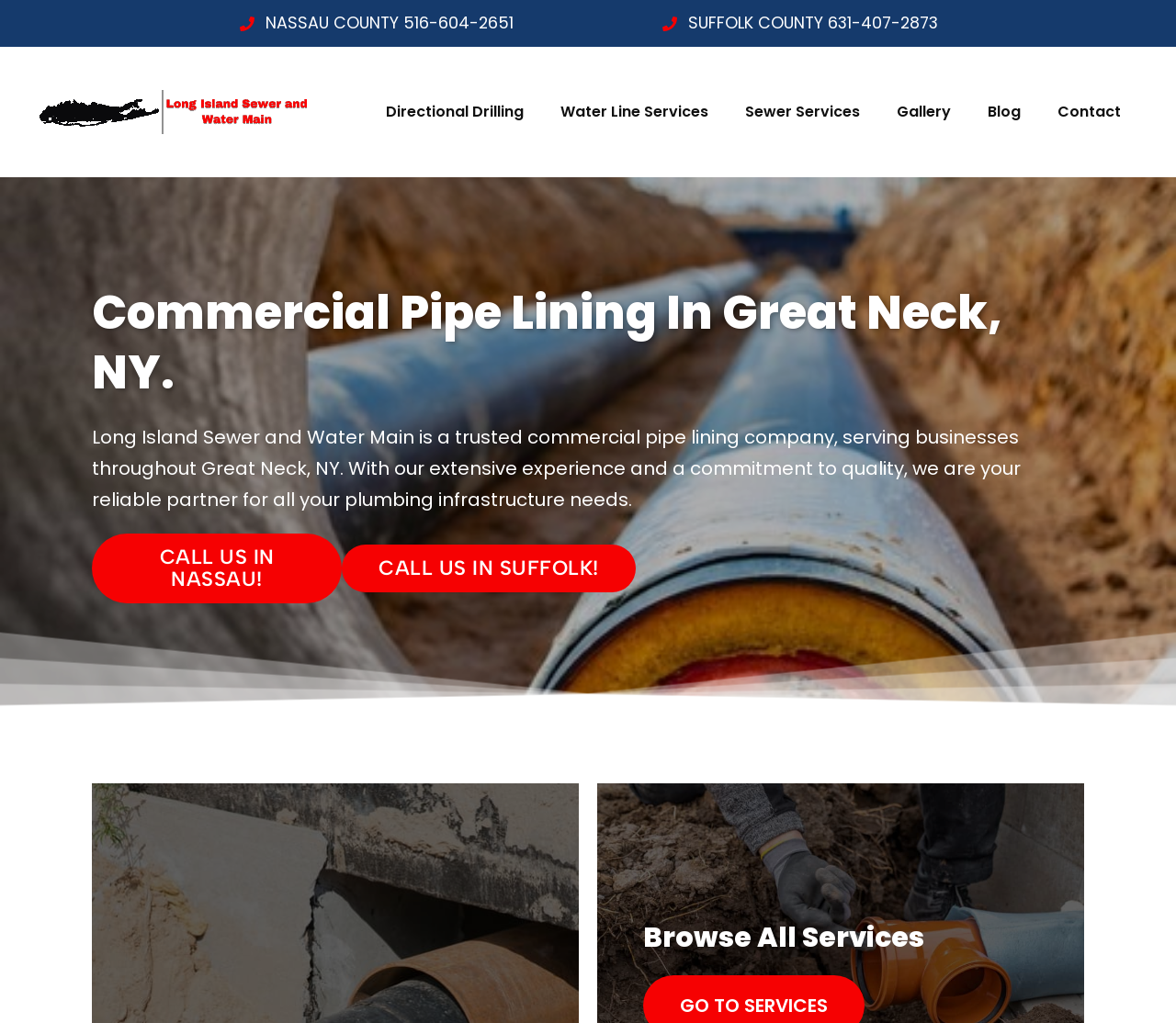Identify and provide the bounding box for the element described by: "Call US in nassau!".

[0.078, 0.521, 0.291, 0.59]